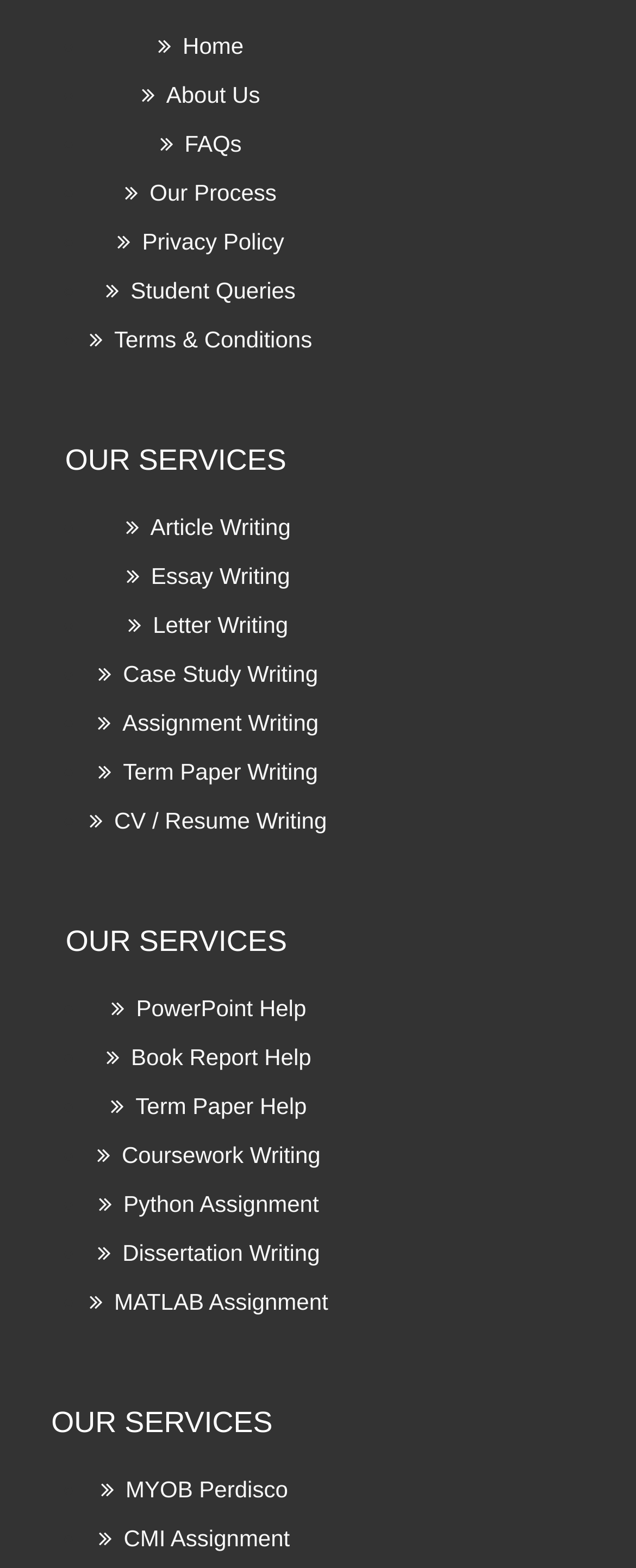Find the bounding box coordinates of the area to click in order to follow the instruction: "Click Home".

[0.249, 0.014, 0.383, 0.045]